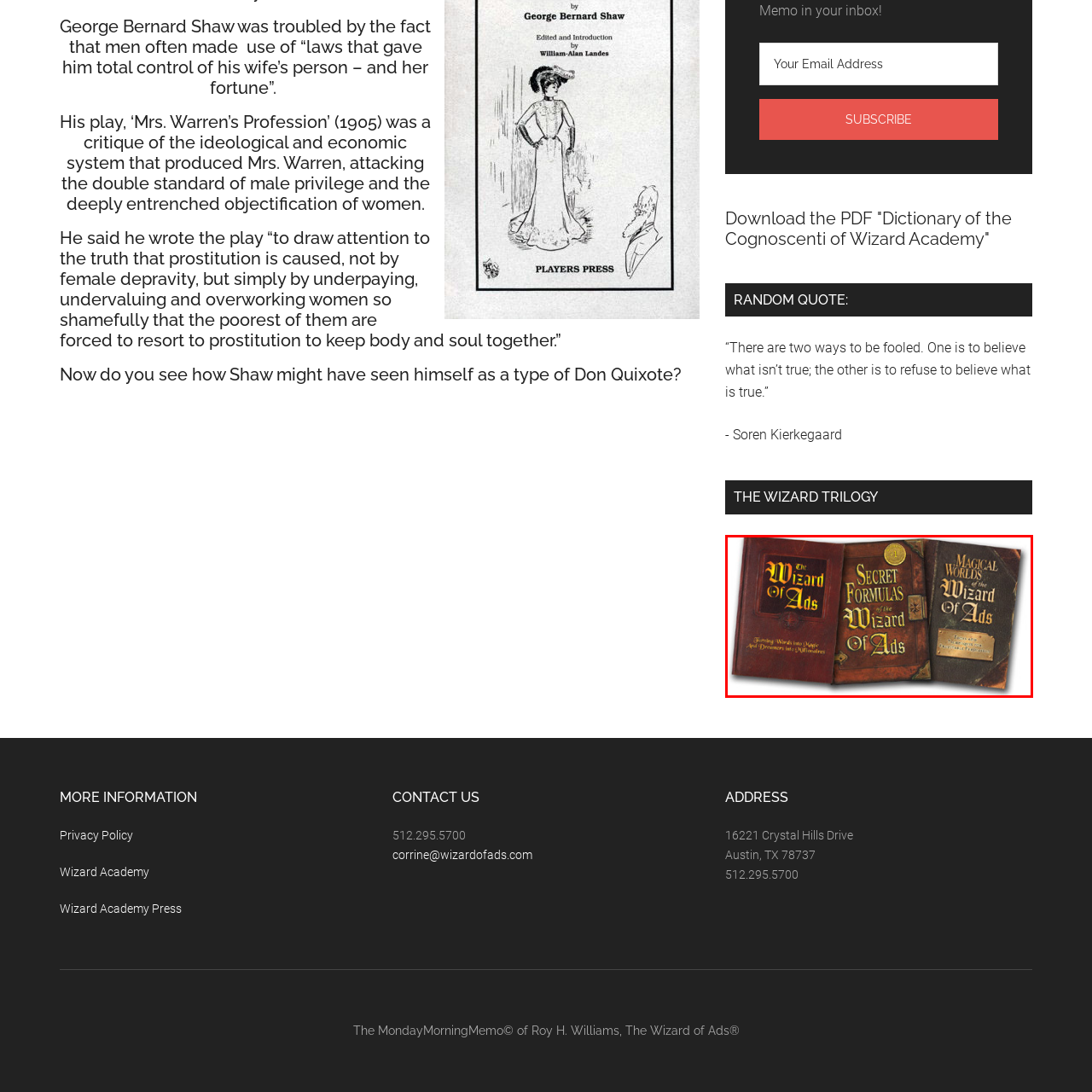Observe the content highlighted by the red box and supply a one-word or short phrase answer to the question: What is the theme of the books?

Marketing and advertising